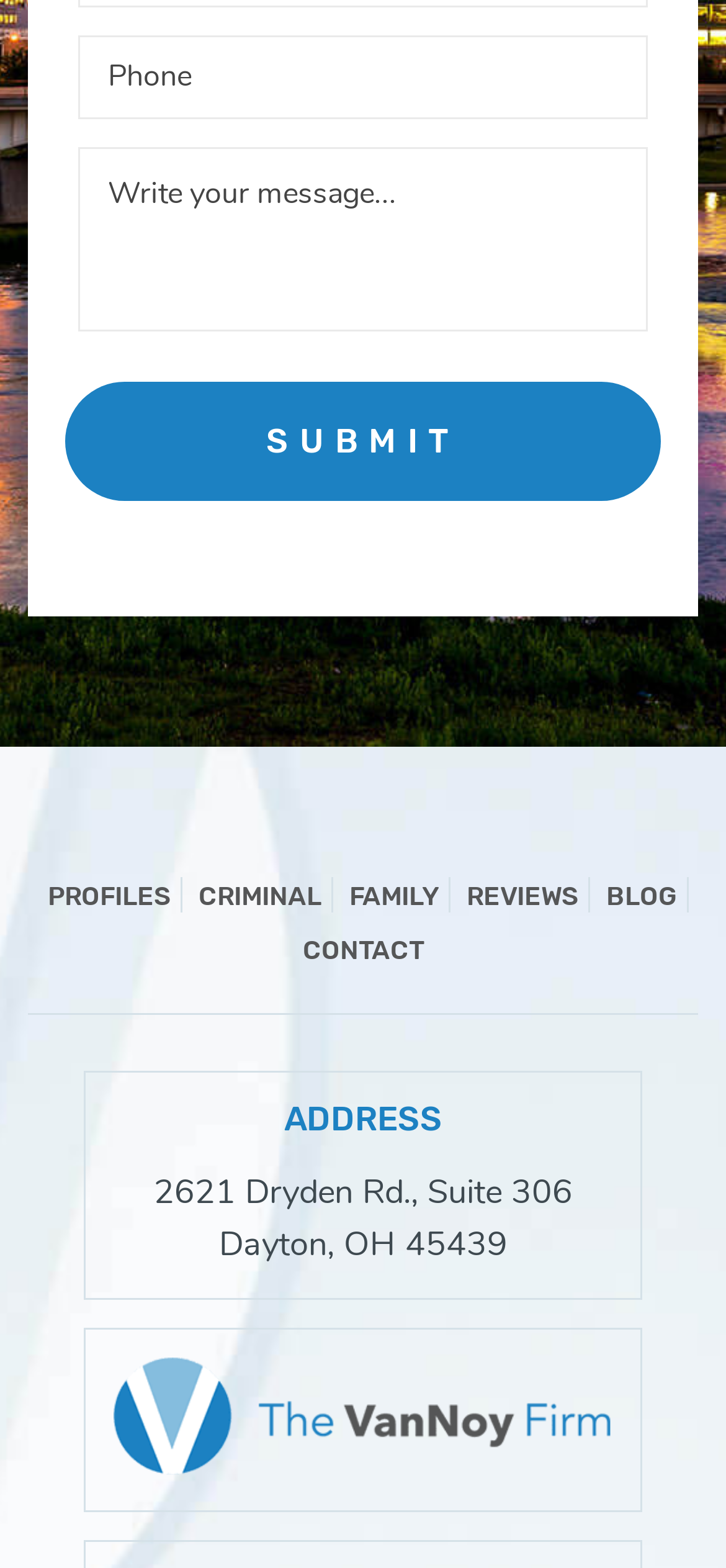Find the bounding box coordinates of the area to click in order to follow the instruction: "Enter username".

[0.108, 0.022, 0.892, 0.076]